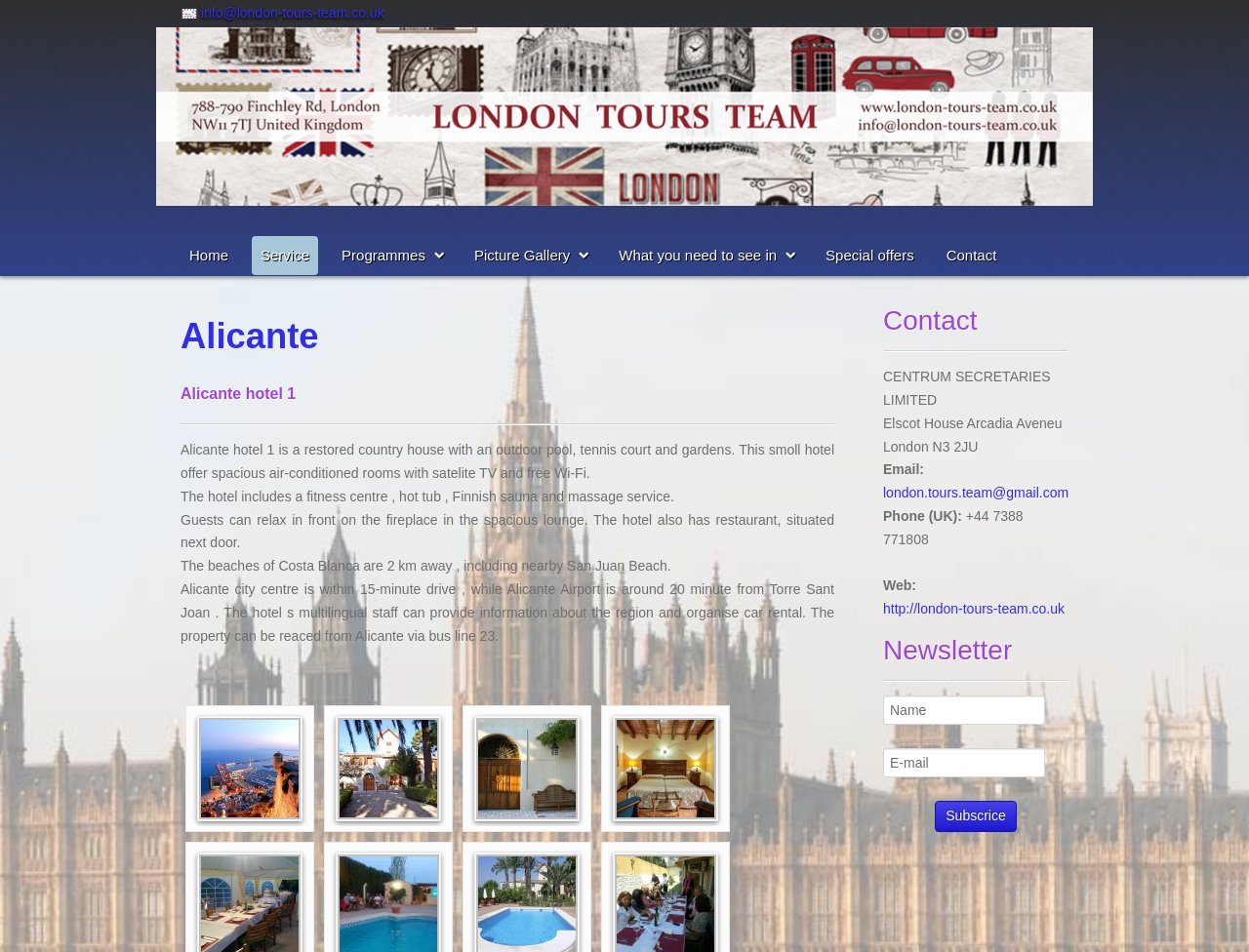Determine the bounding box coordinates of the clickable element to complete this instruction: "View 'Alicante hotel 1' information". Provide the coordinates in the format of four float numbers between 0 and 1, [left, top, right, bottom].

[0.145, 0.395, 0.668, 0.446]